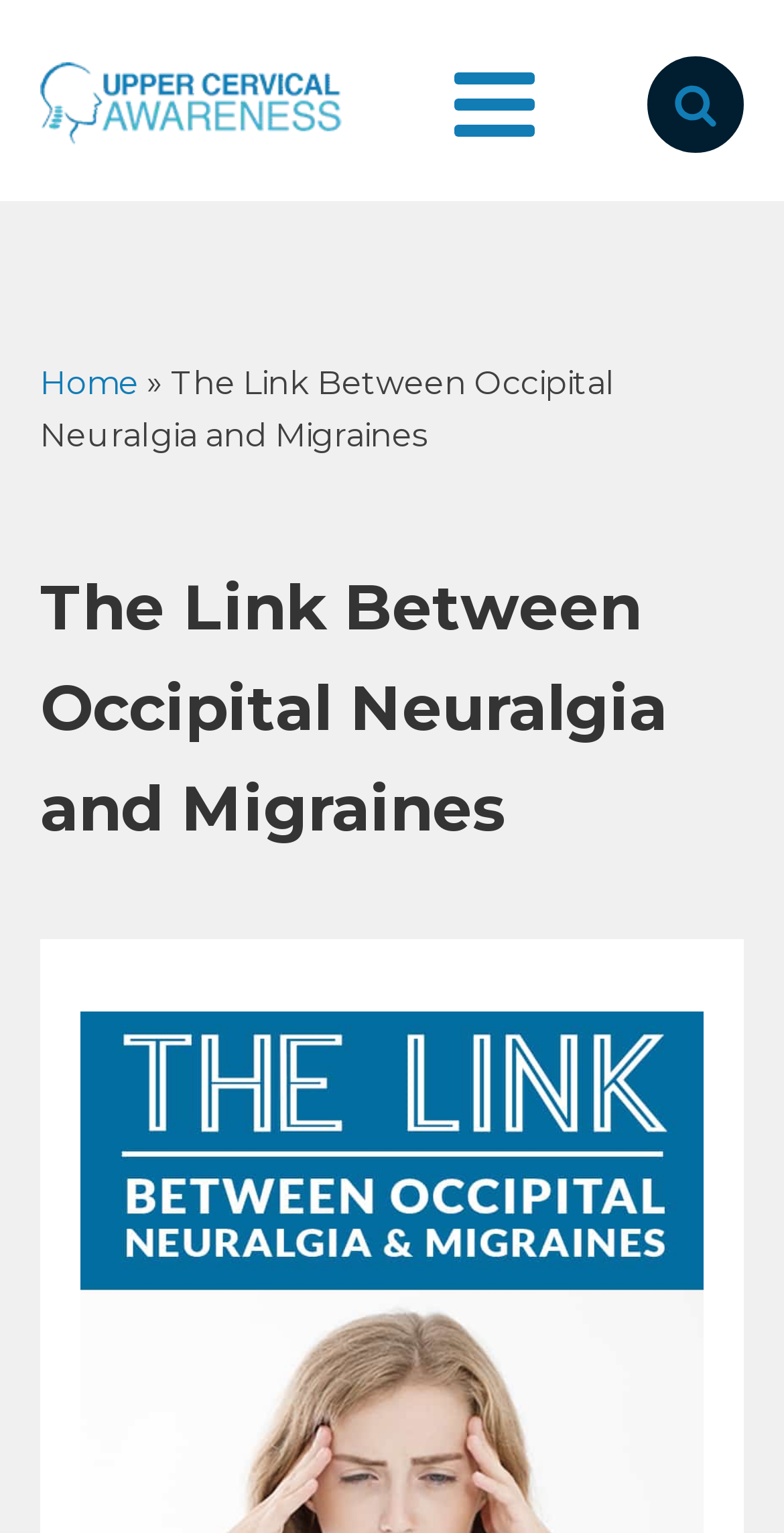How many navigation links are there?
Please provide a single word or phrase in response based on the screenshot.

2